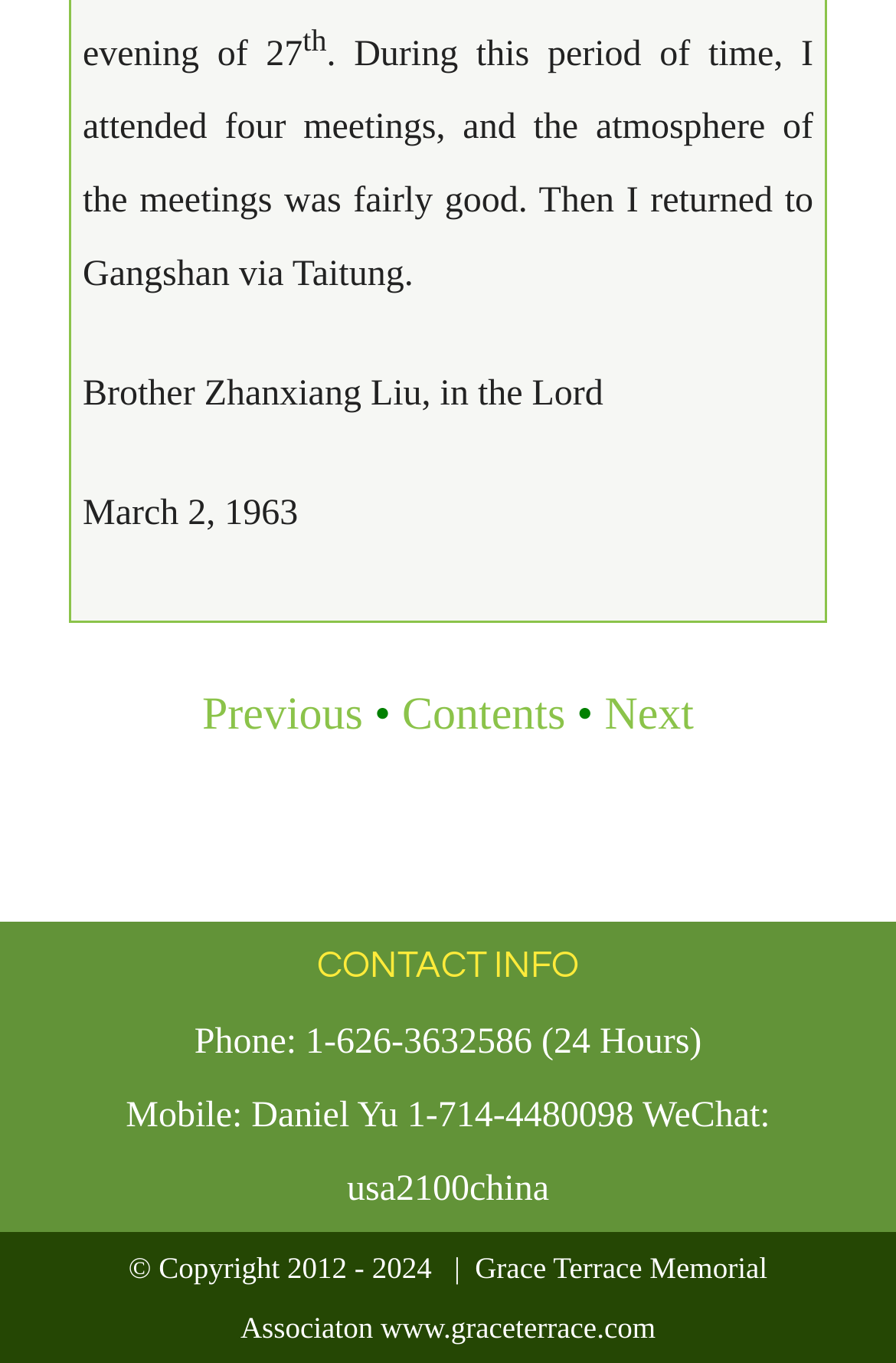What is the website URL mentioned?
Based on the screenshot, answer the question with a single word or phrase.

www.graceterrace.com